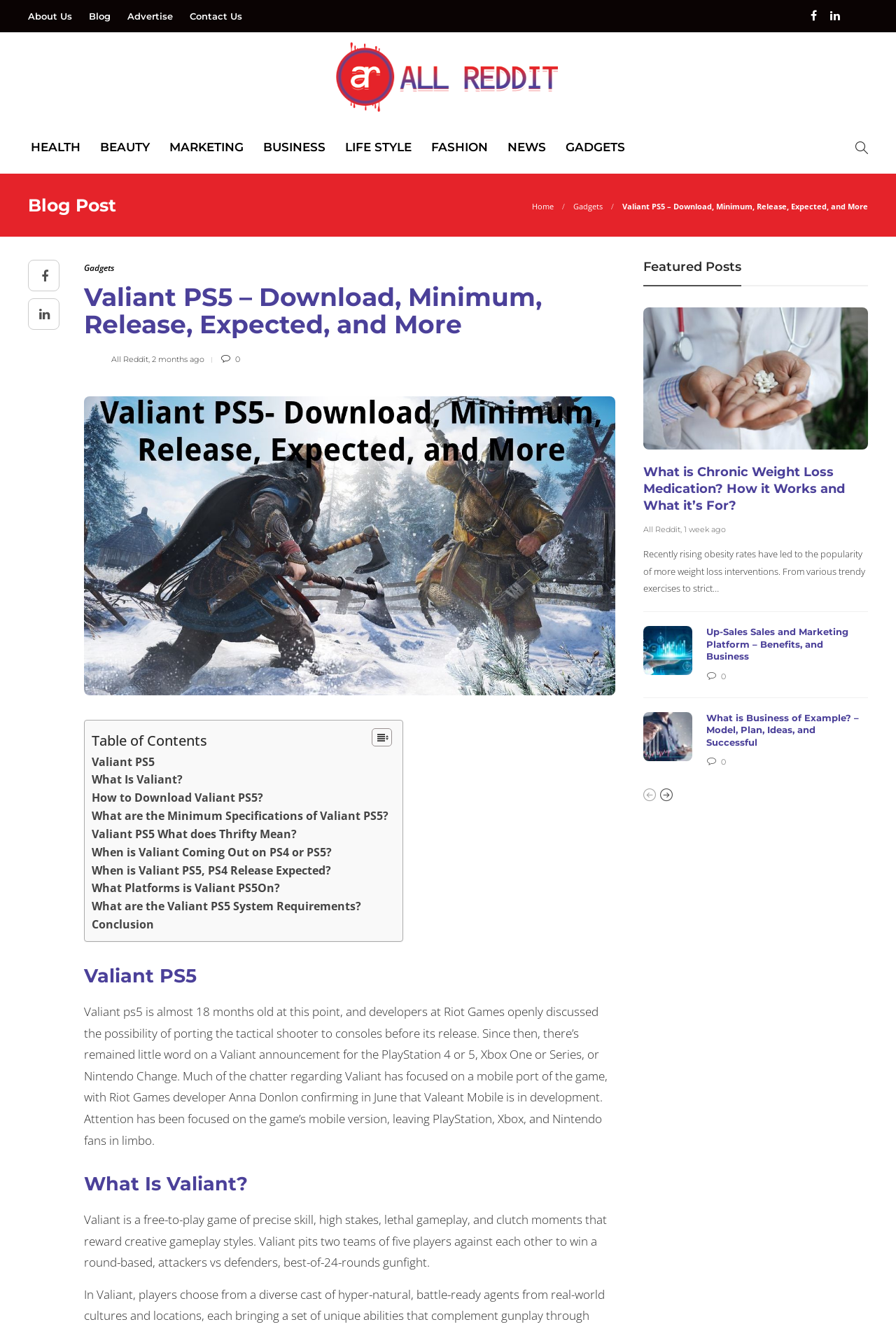Carefully observe the image and respond to the question with a detailed answer:
What is the name of the platform mentioned in the article?

The article mentions that developers at Riot Games openly discussed the possibility of porting the tactical shooter to consoles before its release.